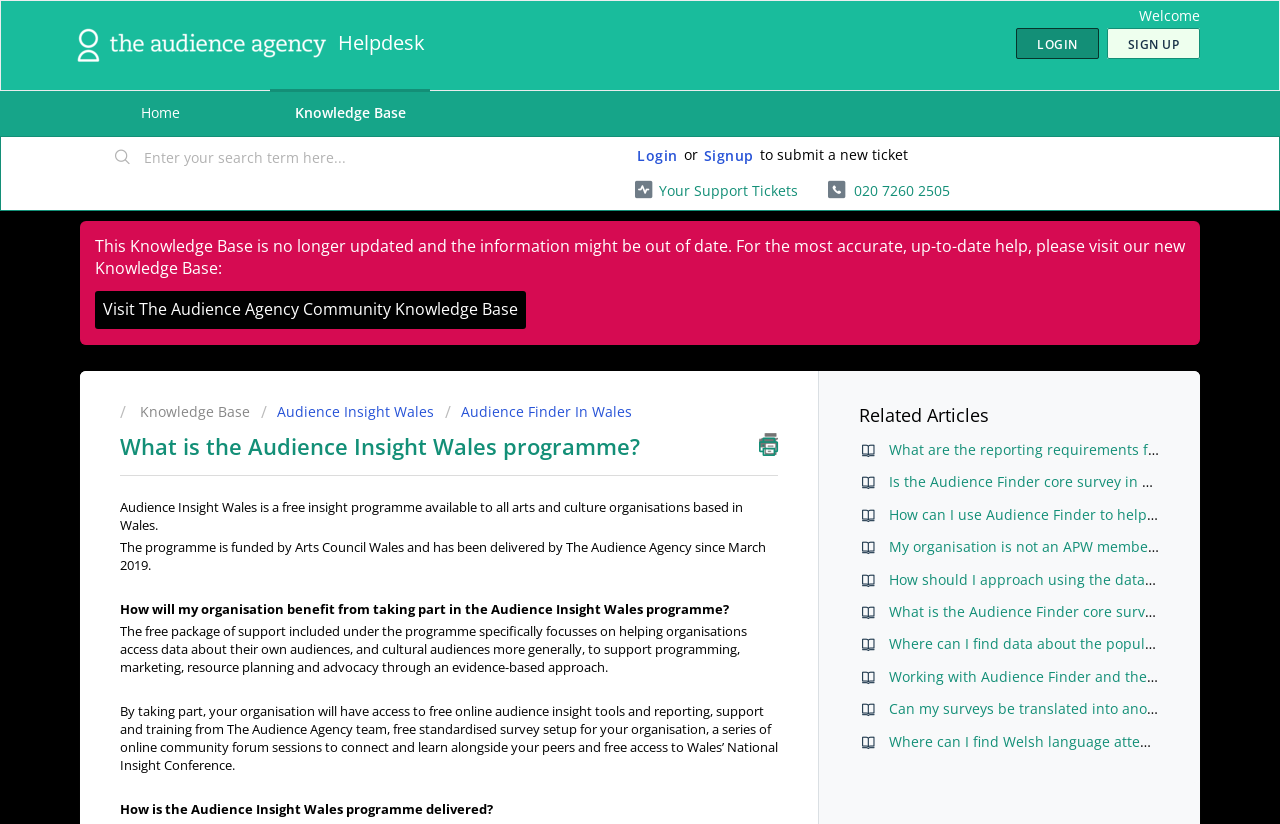Please identify the bounding box coordinates of the element's region that I should click in order to complete the following instruction: "Download a file". The bounding box coordinates consist of four float numbers between 0 and 1, i.e., [left, top, right, bottom].

[0.459, 0.442, 0.484, 0.481]